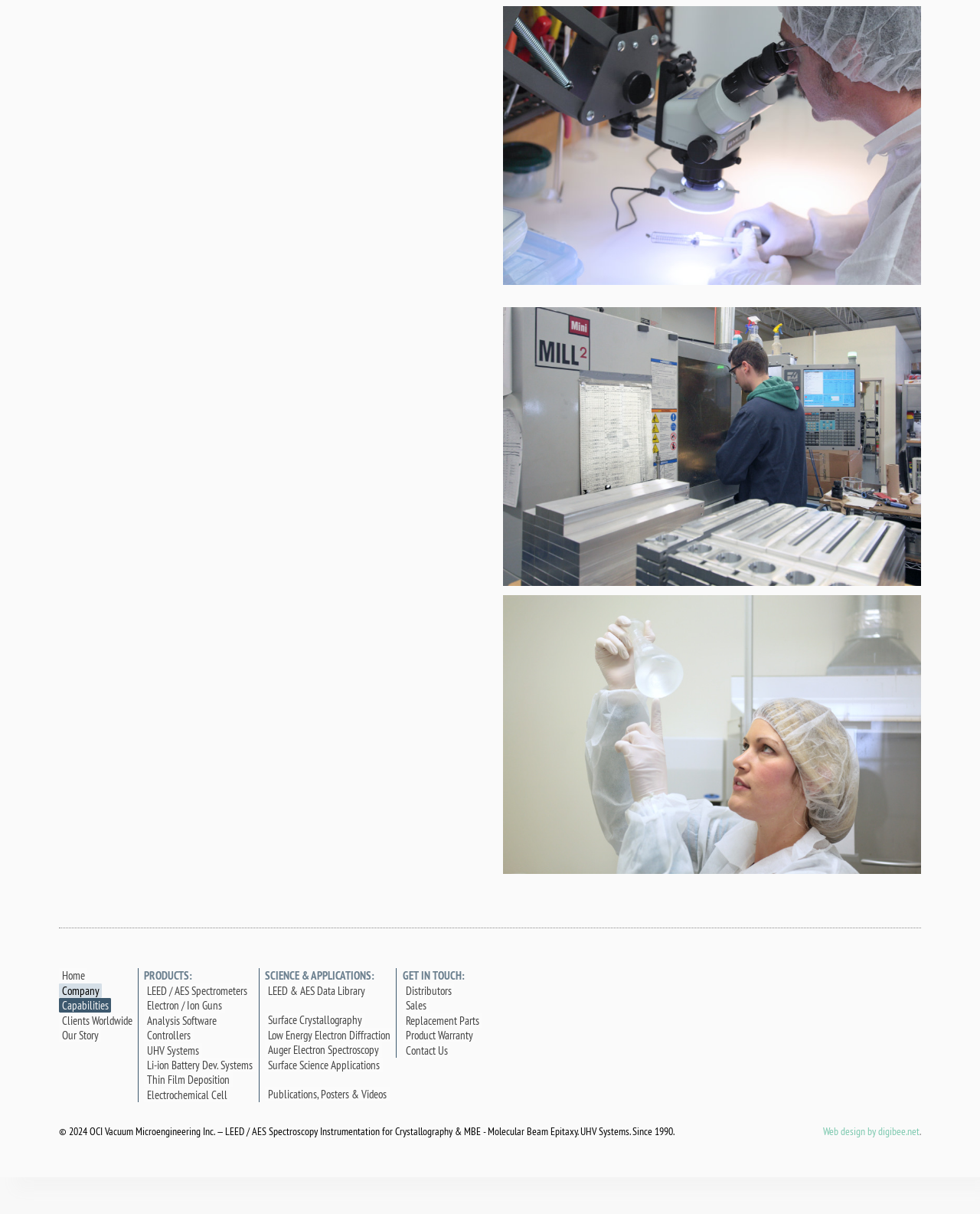Provide a short answer to the following question with just one word or phrase: How long has the company been in business?

Since 1990